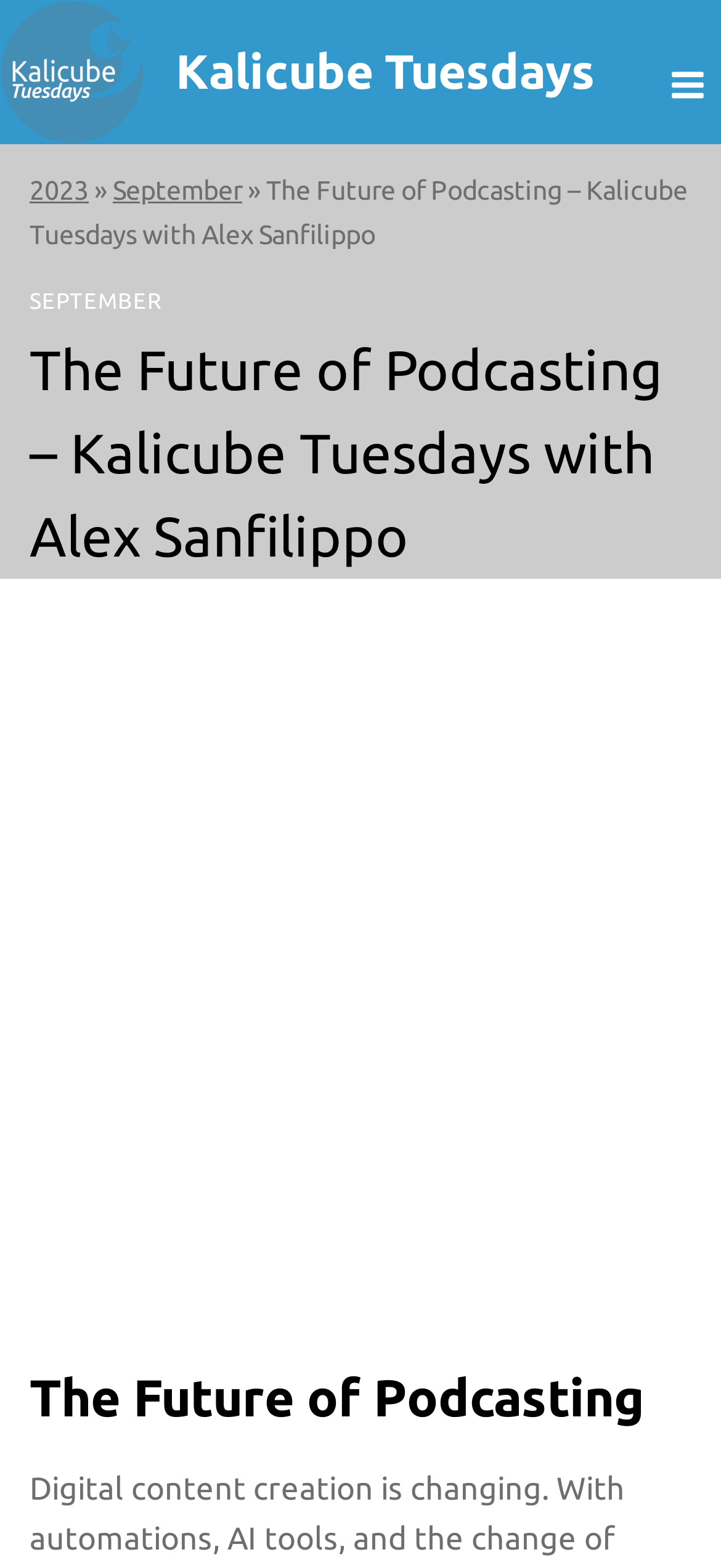Write a detailed summary of the webpage.

The webpage is about "The Future of Podcasting" and appears to be a podcast episode page. At the top left, there is a logo image of "Kalicube Tuesdays" with a link to the same name. Next to the logo, there is a button to open a menu, which is currently not expanded. 

Below the top section, there is a navigation area with links to "2023", "»", "September", and "SEPTEMBER". These links are positioned horizontally, with "2023" on the left and "SEPTEMBER" on the right. 

The main content area has a heading that reads "The Future of Podcasting – Kalicube Tuesdays with Alex Sanfilippo". Below the heading, there is a large poster image featuring Alex Sanfilippo and Jason Barnard. The poster takes up most of the page's width and height. 

At the bottom of the poster image, there is a smaller heading that reads "The Future of Podcasting". The overall layout is organized, with clear headings and concise text.